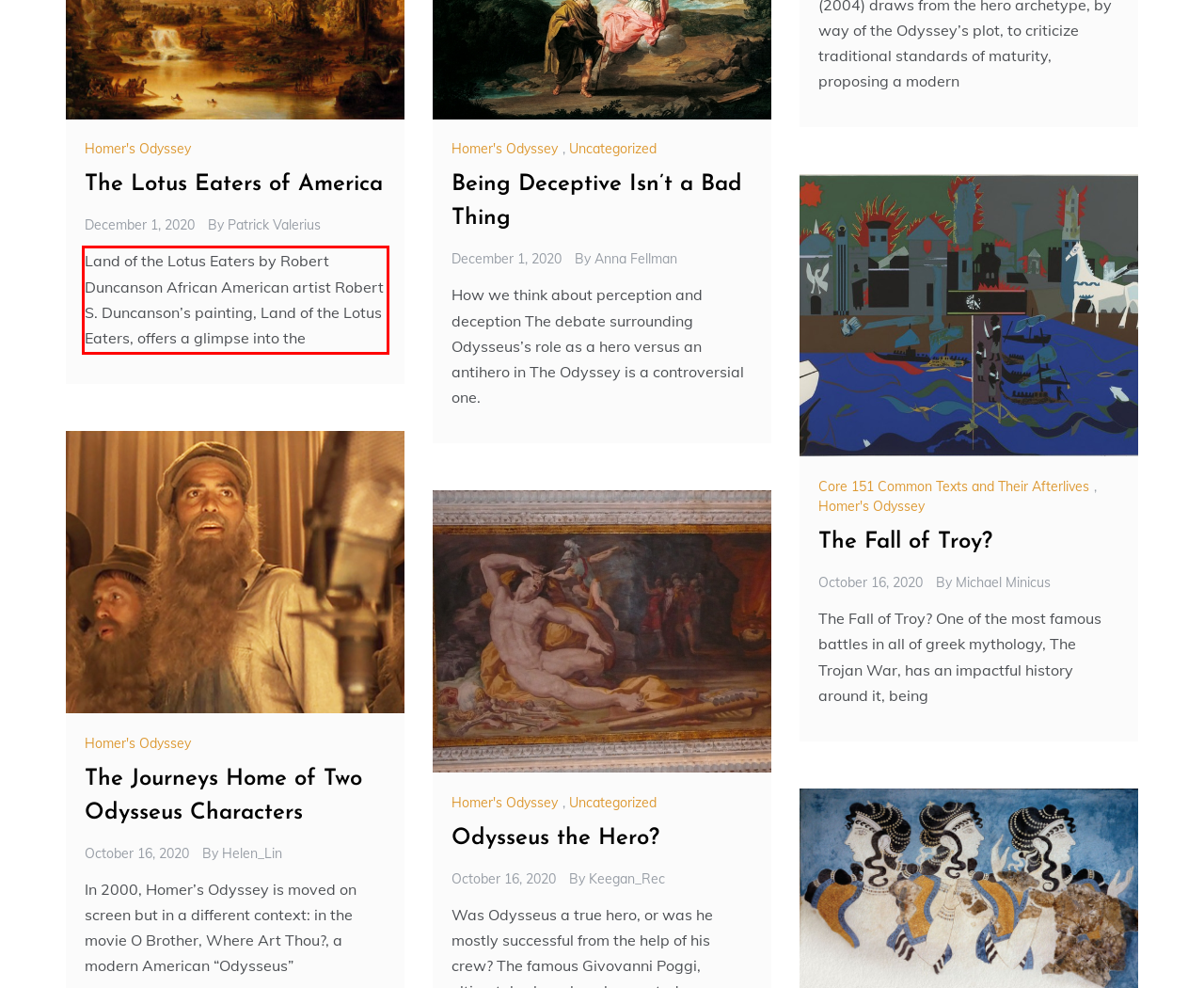Examine the screenshot of the webpage, locate the red bounding box, and perform OCR to extract the text contained within it.

Land of the Lotus Eaters by Robert Duncanson African American artist Robert S. Duncanson’s painting, Land of the Lotus Eaters, offers a glimpse into the